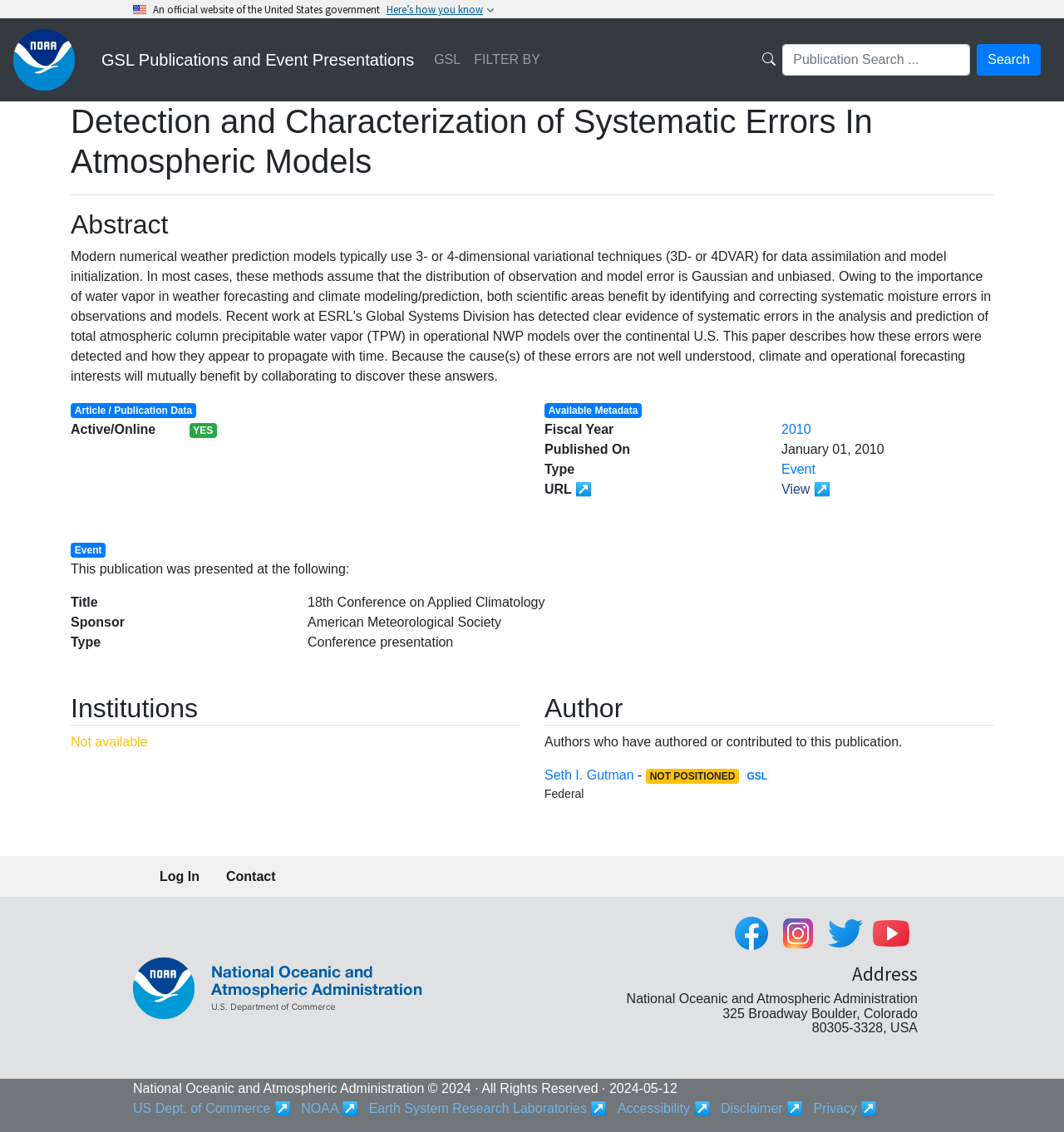Please give a succinct answer to the question in one word or phrase:
What is the fiscal year of the publication?

2010